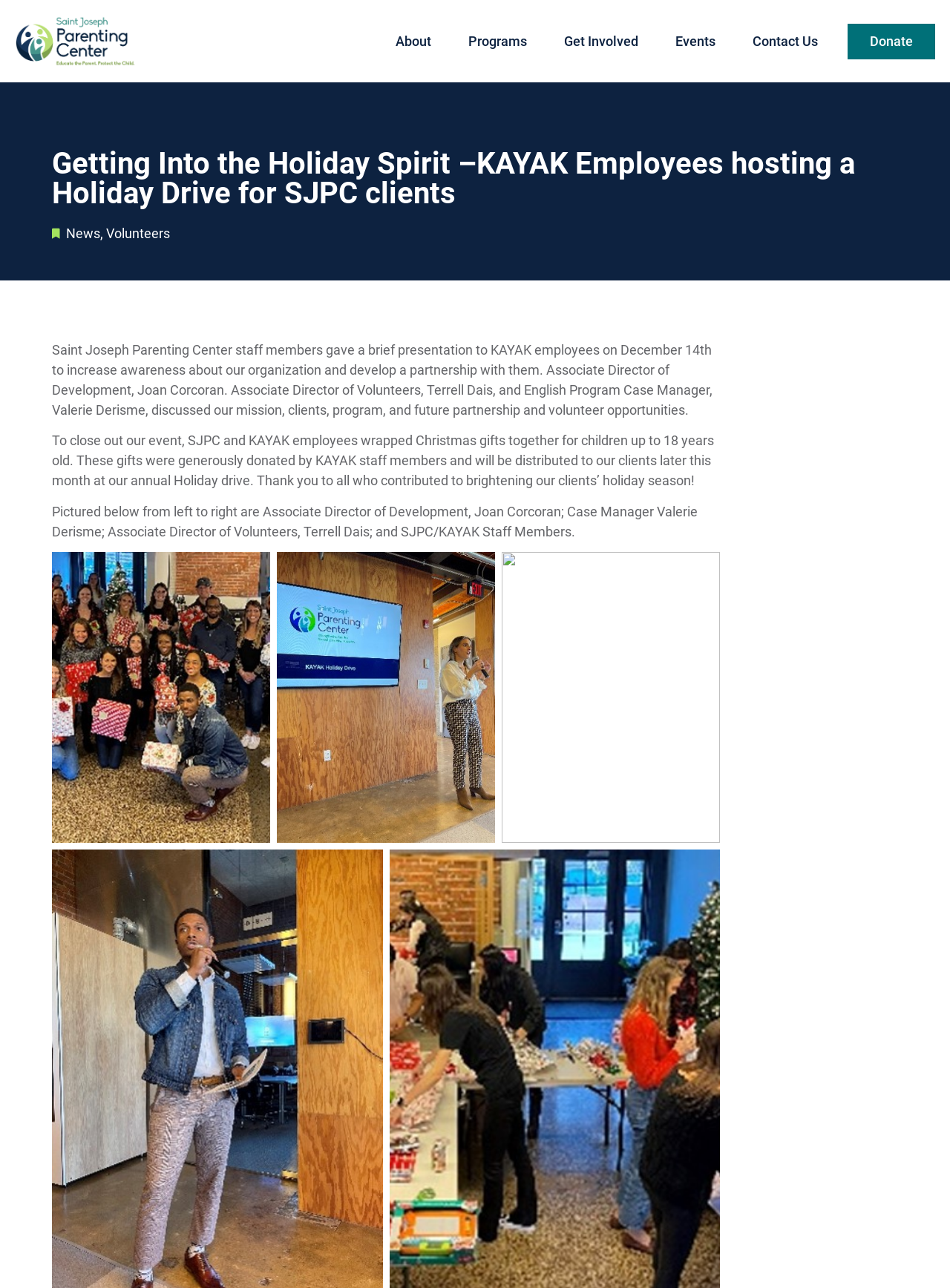Can you give a comprehensive explanation to the question given the content of the image?
What is the purpose of the event mentioned in the article?

I found the answer by reading the article, which states that the Saint Joseph Parenting Center staff members gave a brief presentation to KAYAK employees 'to increase awareness about our organization and develop a partnership with them'.